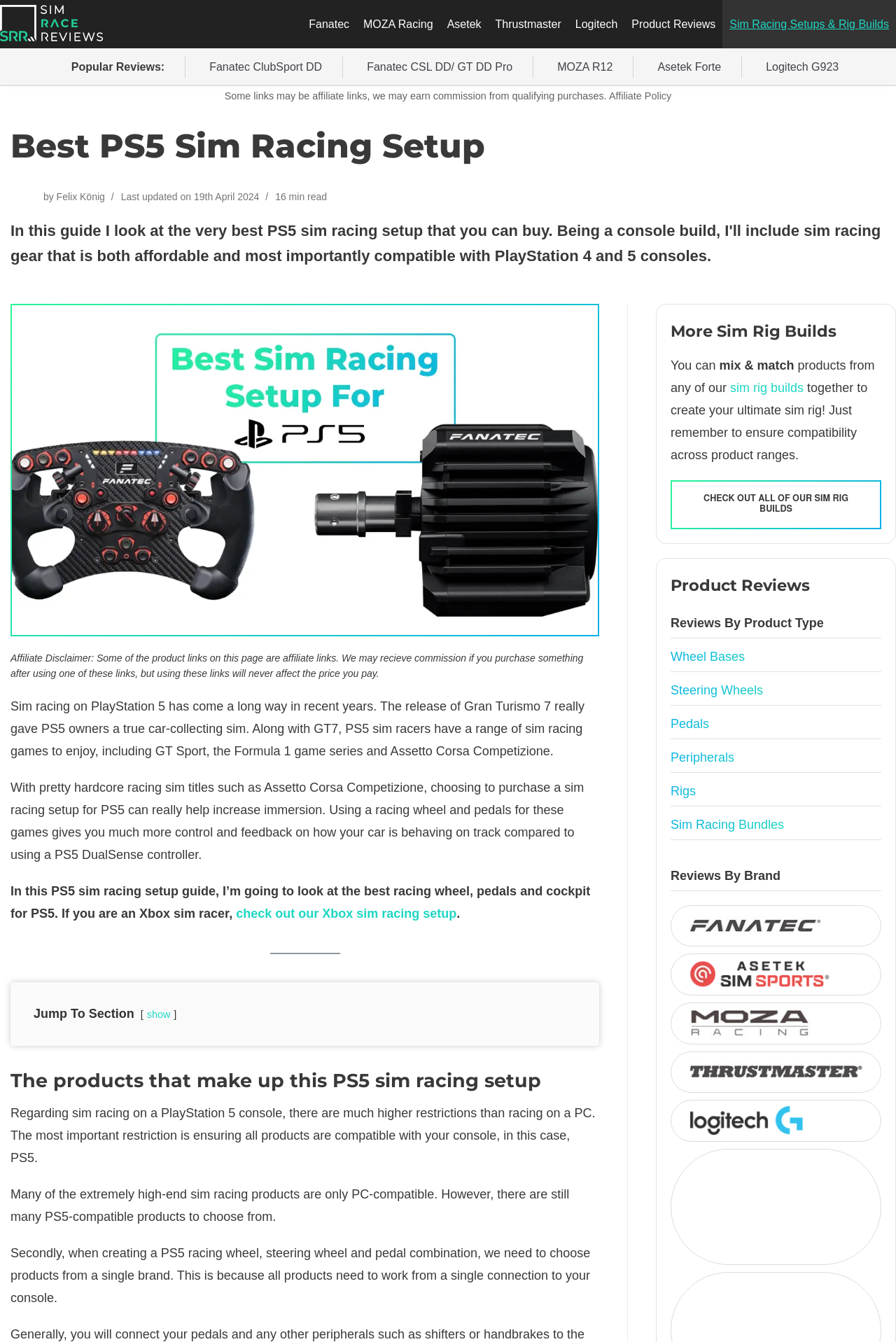For the following element description, predict the bounding box coordinates in the format (top-left x, top-left y, bottom-right x, bottom-right y). All values should be floating point numbers between 0 and 1. Description: Rigs

[0.748, 0.578, 0.984, 0.601]